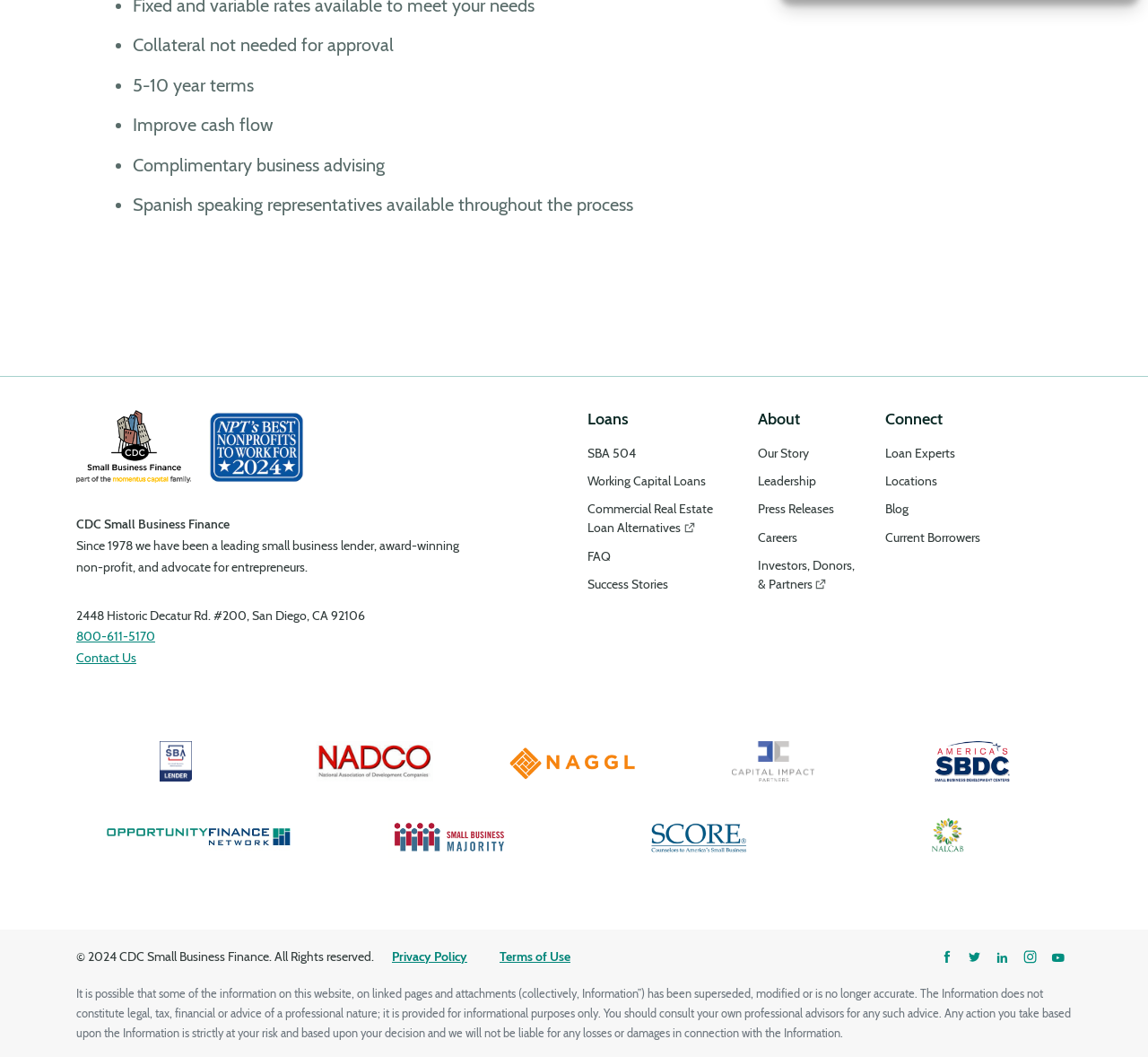Can you determine the bounding box coordinates of the area that needs to be clicked to fulfill the following instruction: "Click on 'SBA 504' loan option"?

[0.512, 0.421, 0.554, 0.436]